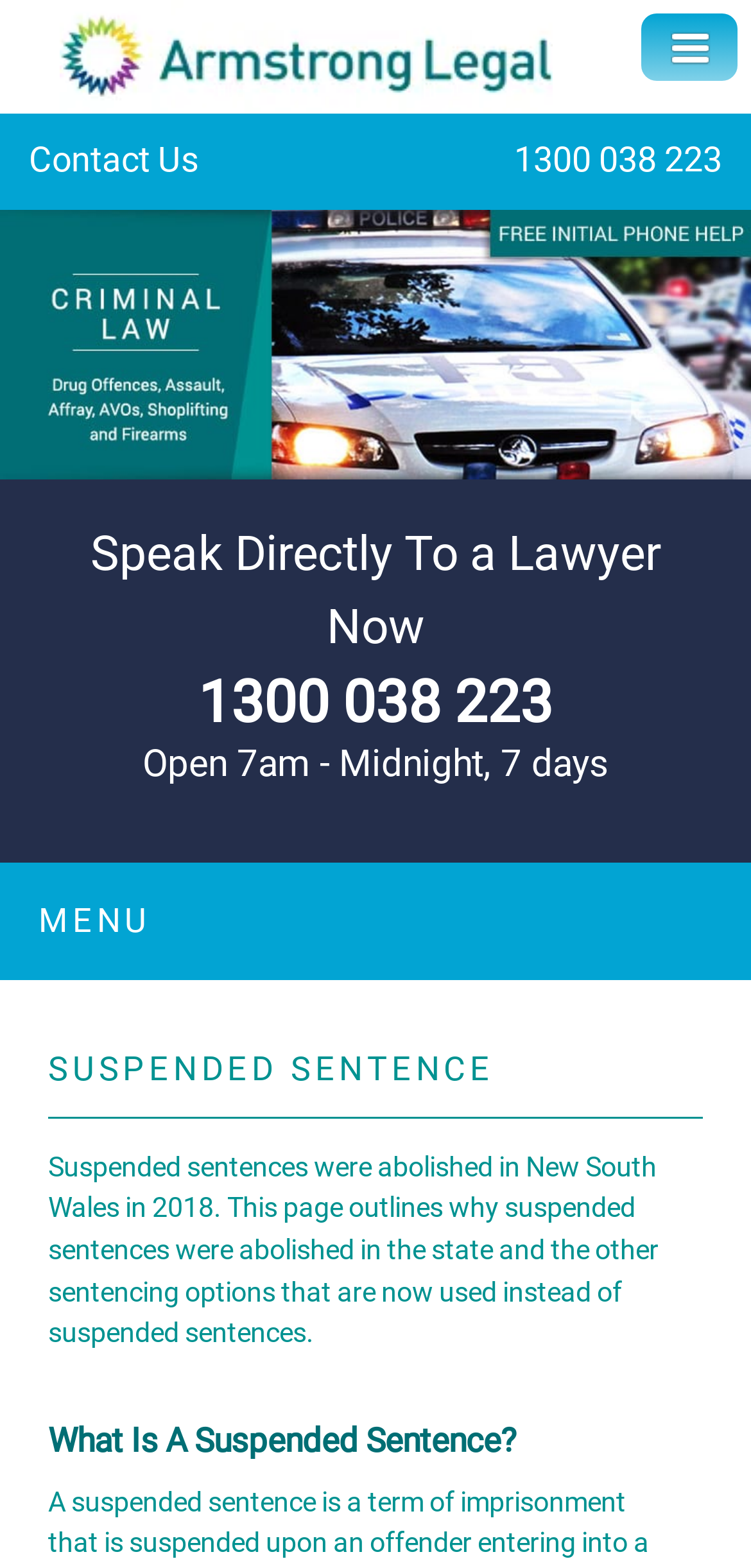What is the operating hours of the legal hotline?
Look at the screenshot and respond with a single word or phrase.

7am - Midnight, 7 days